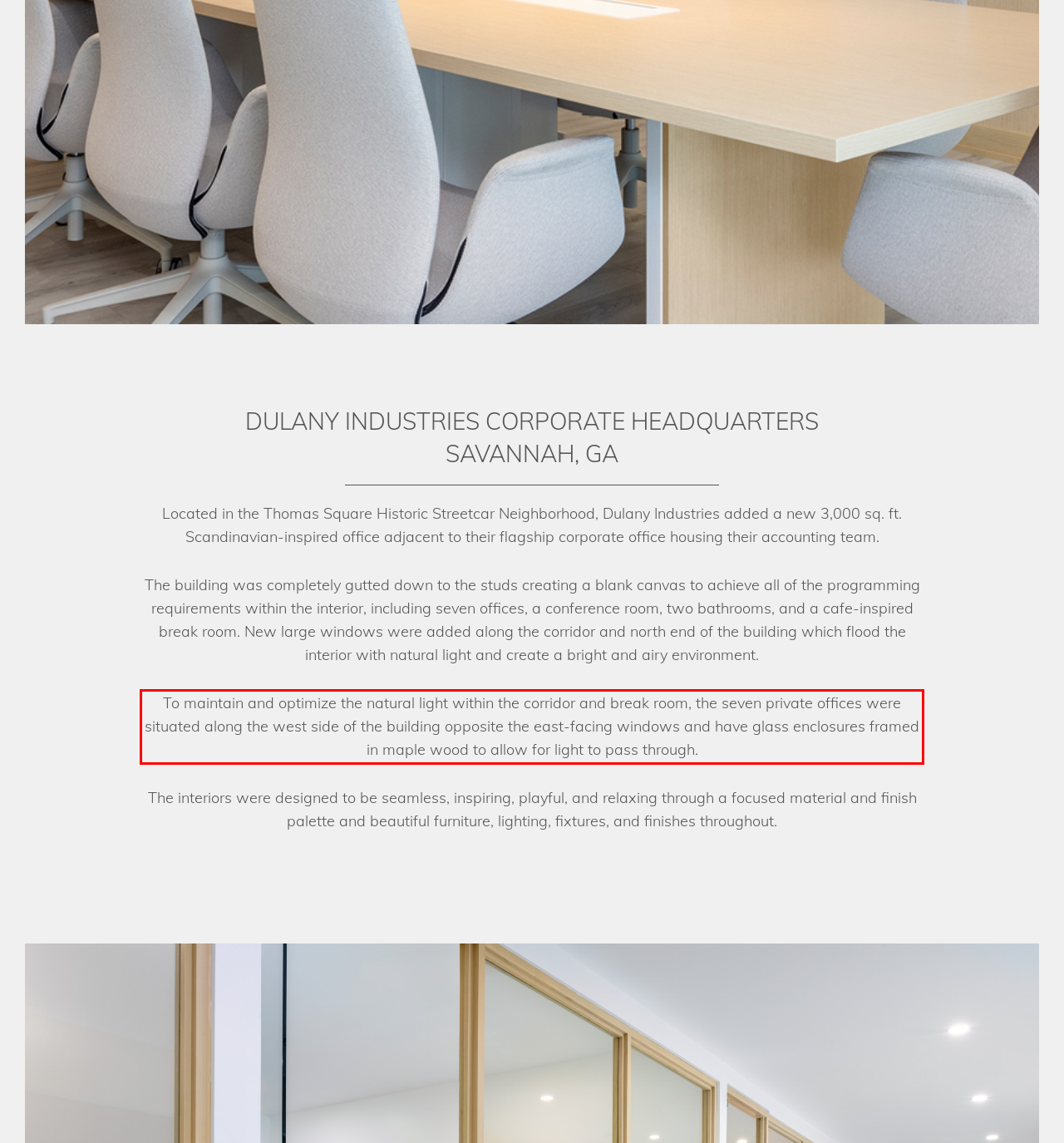Identify the text inside the red bounding box in the provided webpage screenshot and transcribe it.

To maintain and optimize the natural light within the corridor and break room, the seven private offices were situated along the west side of the building opposite the east-facing windows and have glass enclosures framed in maple wood to allow for light to pass through.